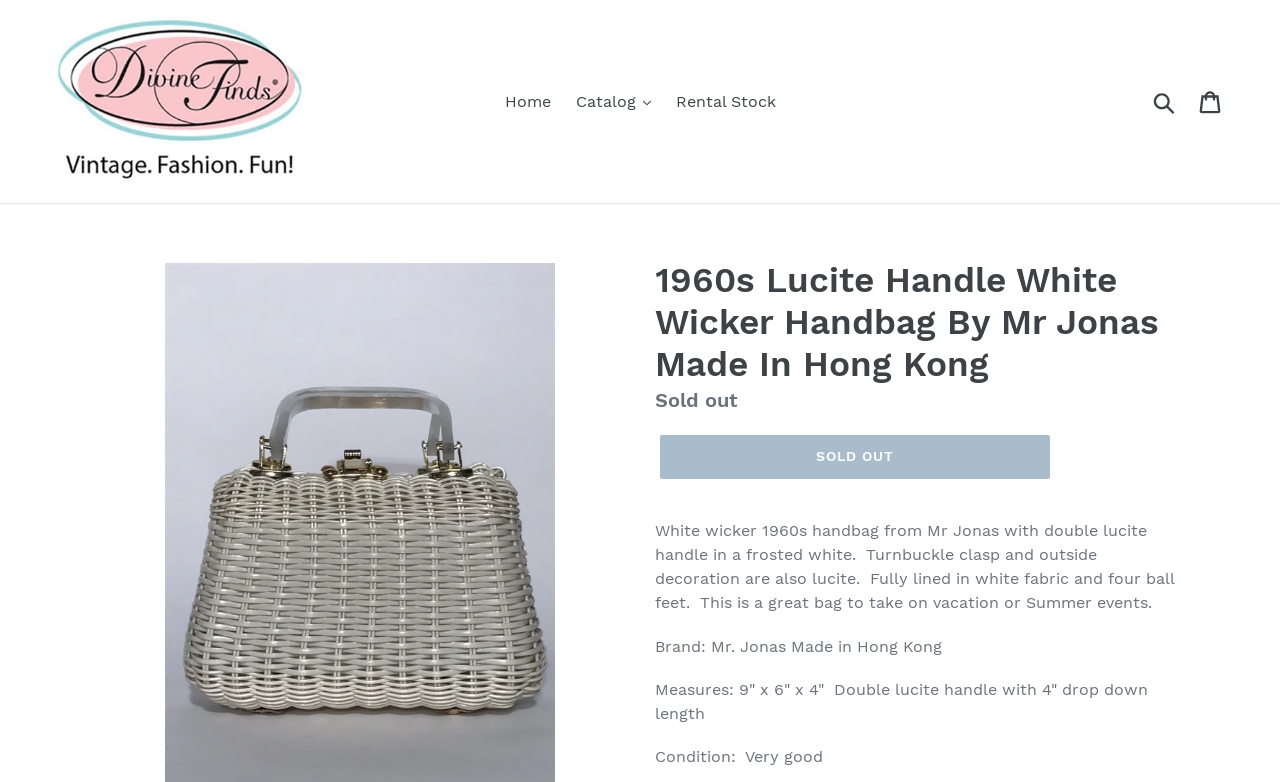Given the description Comments, predict the bounding box coordinates of the UI element. Ensure the coordinates are in the format (top-left x, top-left y, bottom-right x, bottom-right y) and all values are between 0 and 1.

None